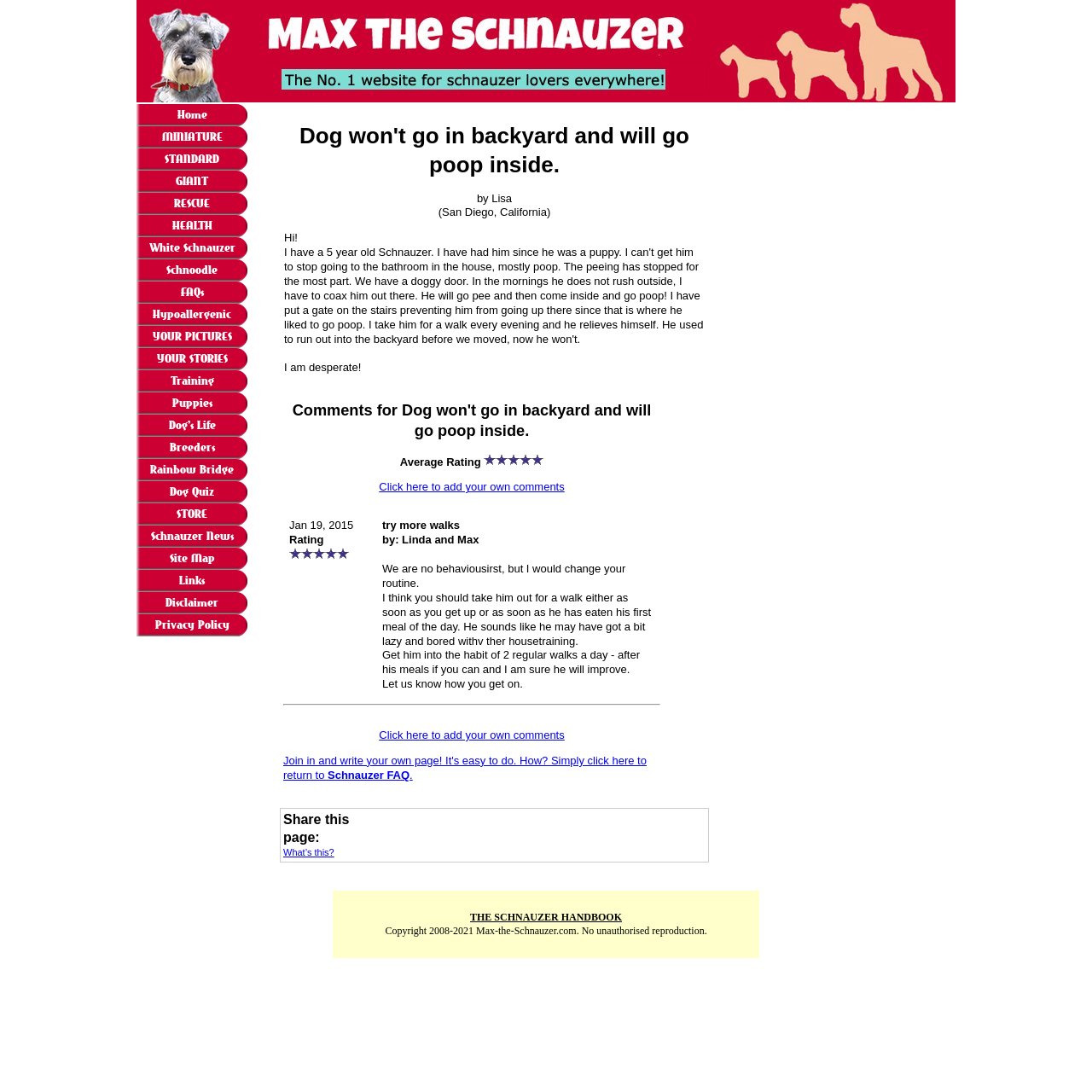Pinpoint the bounding box coordinates of the element to be clicked to execute the instruction: "Click to share this page".

[0.259, 0.742, 0.336, 0.787]